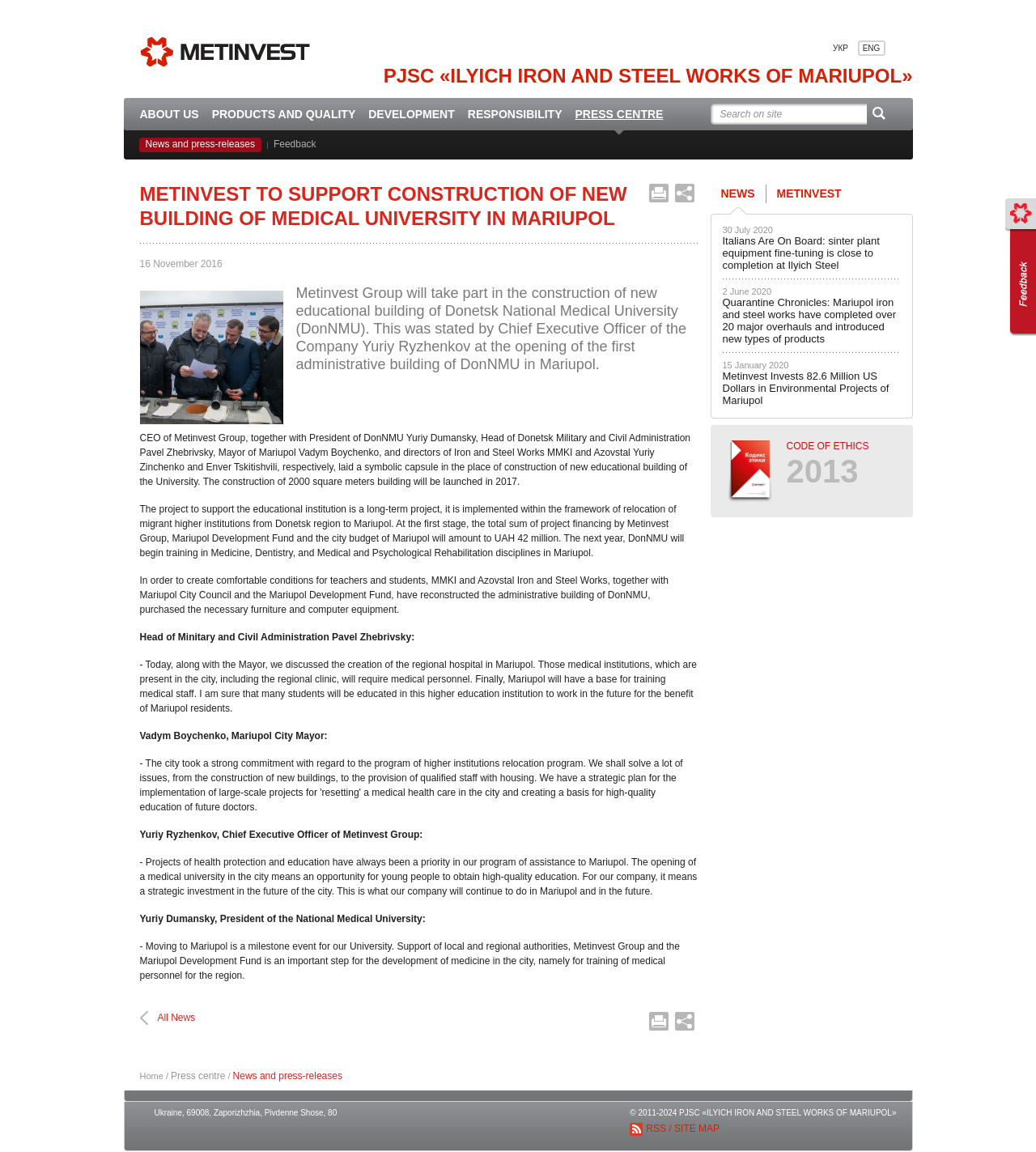Using the webpage screenshot, find the UI element described by About us. Provide the bounding box coordinates in the format (top-left x, top-left y, bottom-right x, bottom-right y), ensuring all values are floating point numbers between 0 and 1.

[0.135, 0.085, 0.192, 0.12]